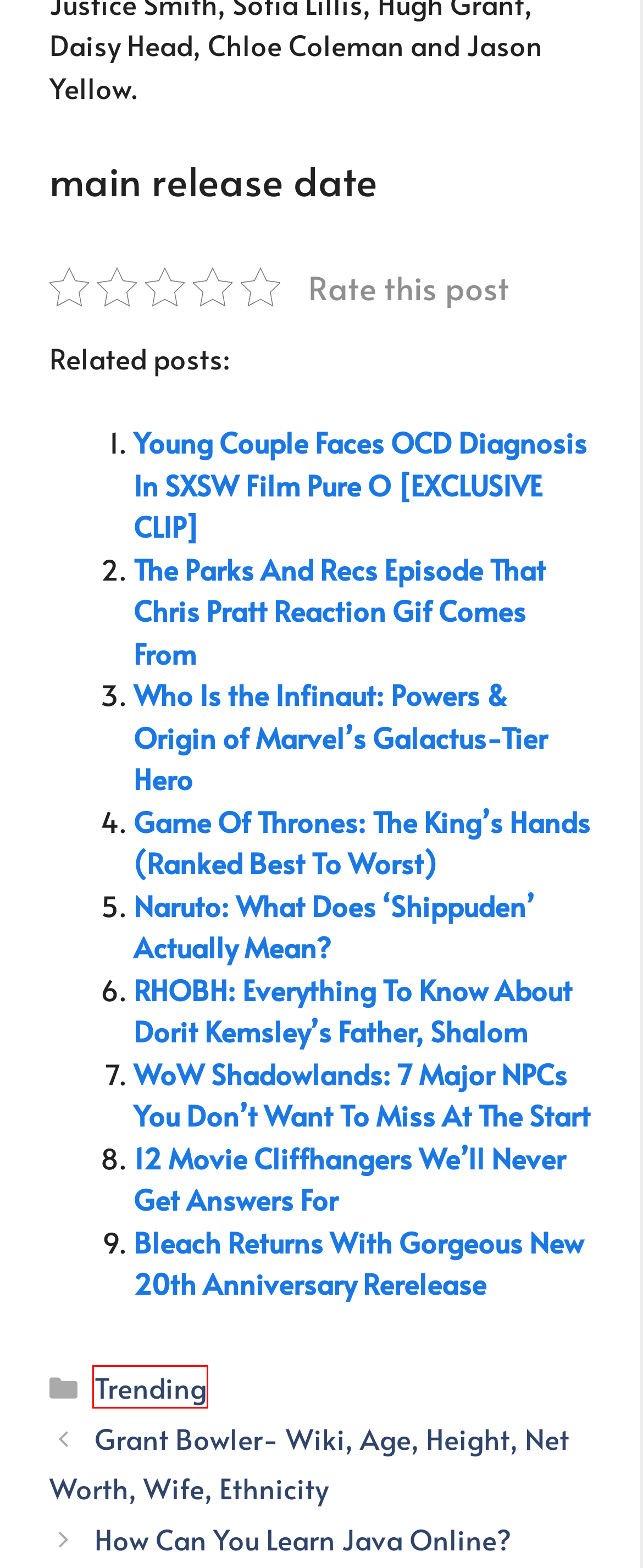You have a screenshot of a webpage with a red bounding box around a UI element. Determine which webpage description best matches the new webpage that results from clicking the element in the bounding box. Here are the candidates:
A. WoW Shadowlands: 7 Major NPCs You Don't Want To Miss At The Start - HAATTO FOREIGN LANGUAGE CENTER
B. Grant Bowler- Wiki, Age, Height, Net Worth, Wife, Ethnicity - HAATTO FOREIGN LANGUAGE CENTER
C. Who Is the Infinaut: Powers & Origin of Marvel's Galactus-Tier Hero - HAATTO FOREIGN LANGUAGE CENTER
D. Trending - HAATTO FOREIGN LANGUAGE CENTER
E. The Parks And Recs Episode That Chris Pratt Reaction Gif Comes From - HAATTO FOREIGN LANGUAGE CENTER
F. 12 Movie Cliffhangers We'll Never Get Answers For - HAATTO FOREIGN LANGUAGE CENTER
G. Bleach Returns With Gorgeous New 20th Anniversary Rerelease - HAATTO FOREIGN LANGUAGE CENTER
H. Naruto: What Does 'Shippuden' Actually Mean? - HAATTO FOREIGN LANGUAGE CENTER

D